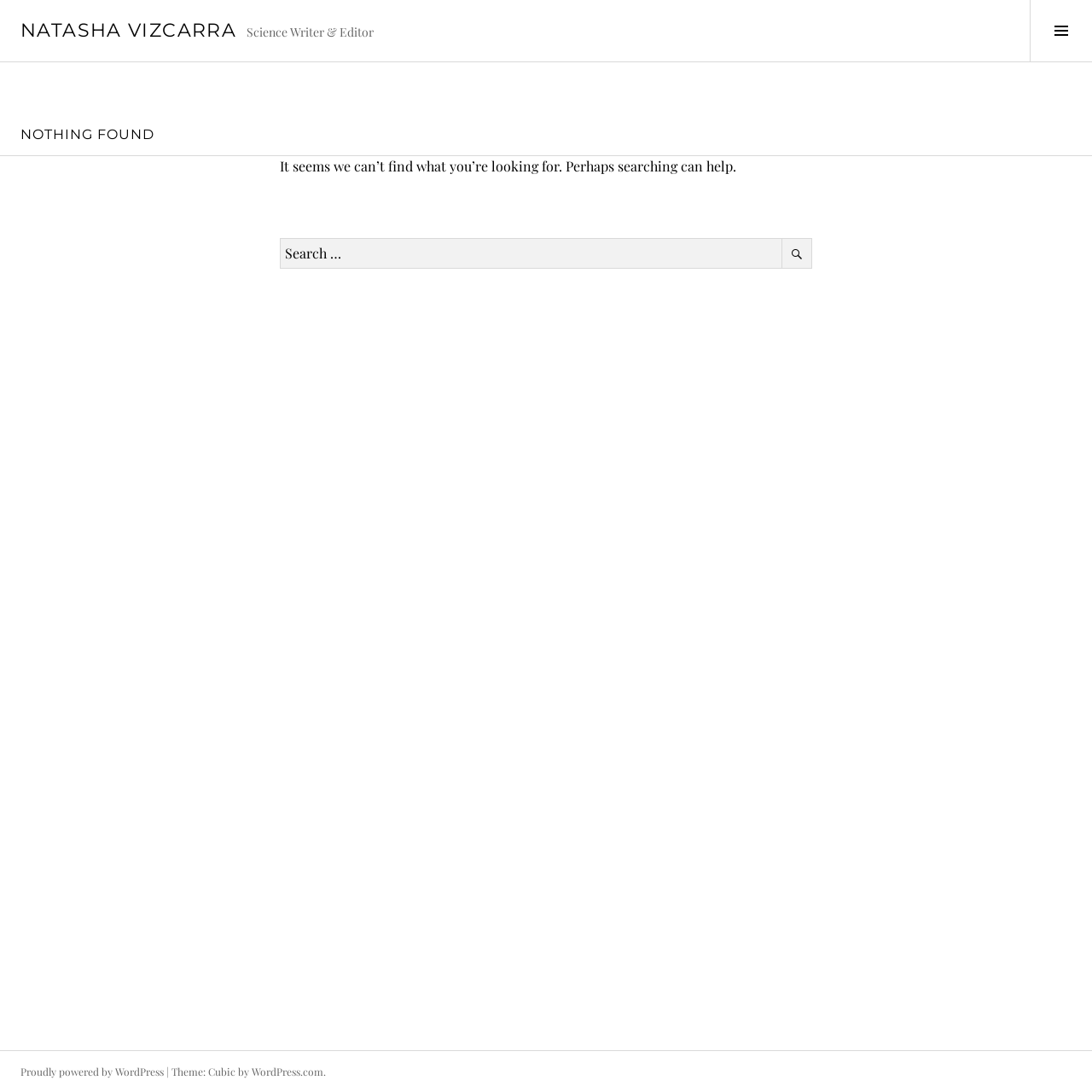Please respond to the question with a concise word or phrase:
What is the name of the person on this webpage?

Natasha Vizcarra